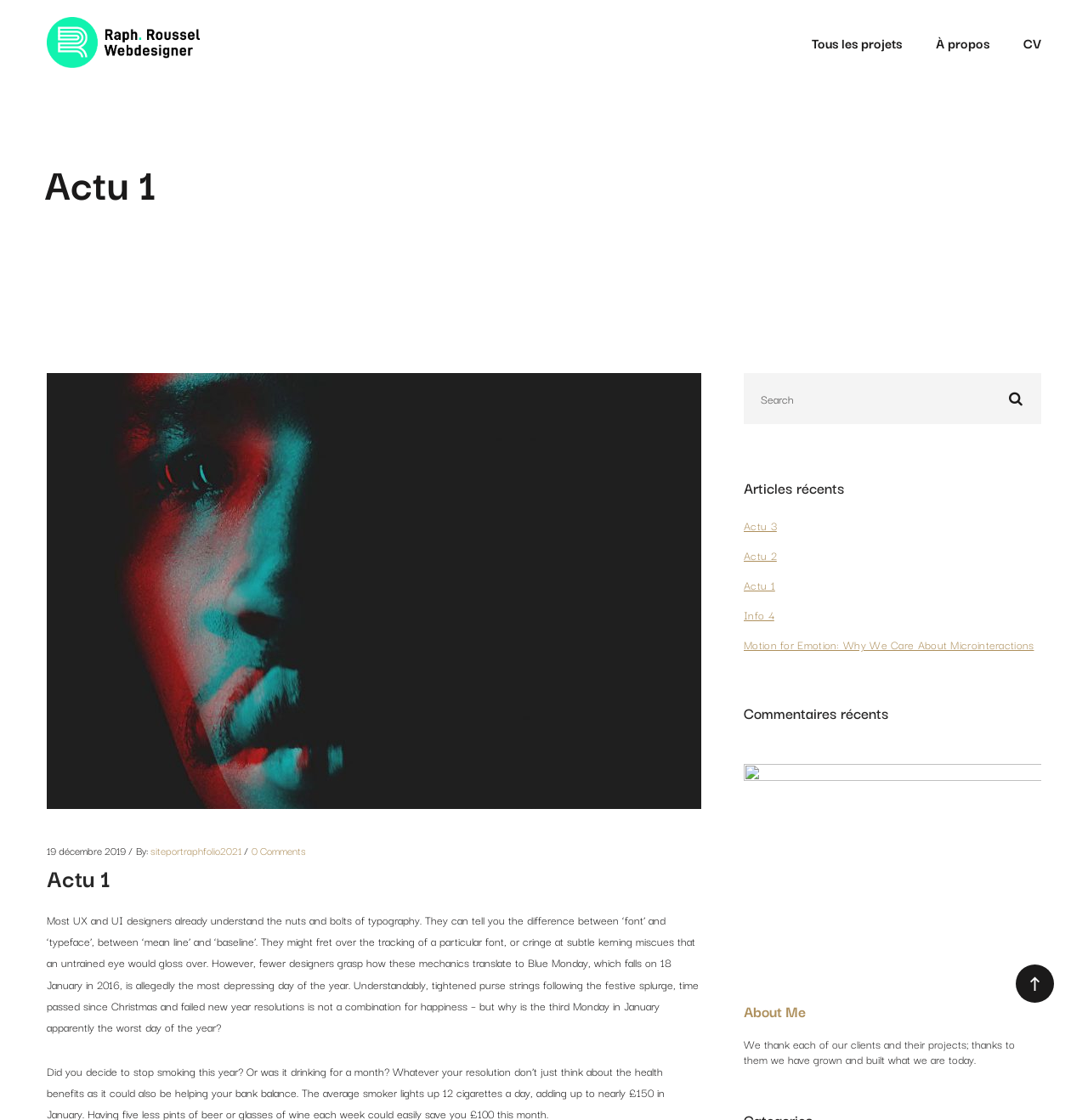Please identify the bounding box coordinates of the clickable region that I should interact with to perform the following instruction: "Read the article 'Actu 1'". The coordinates should be expressed as four float numbers between 0 and 1, i.e., [left, top, right, bottom].

[0.043, 0.769, 0.645, 0.798]